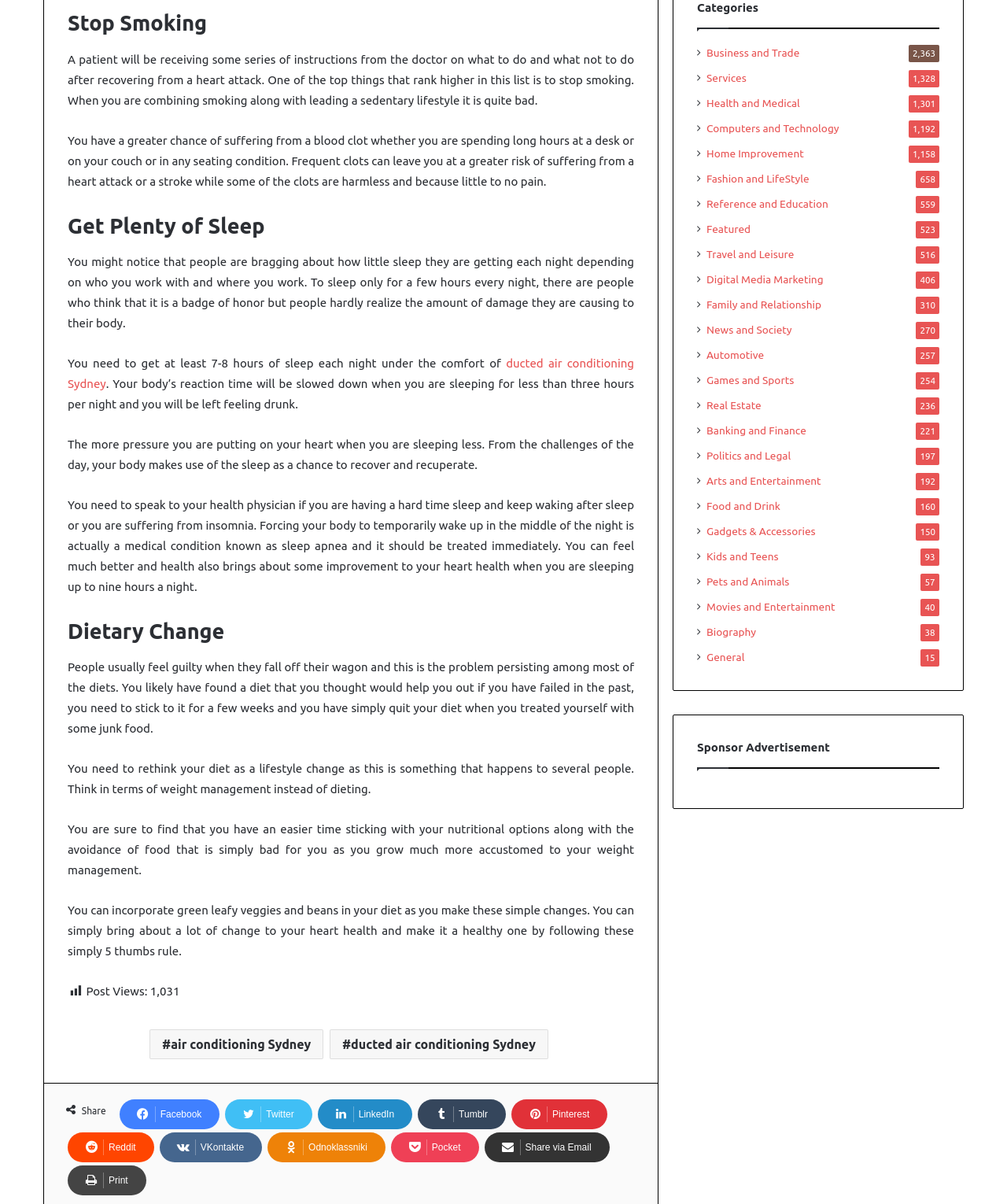What is the recommended approach to dieting?
Respond with a short answer, either a single word or a phrase, based on the image.

Think in terms of weight management